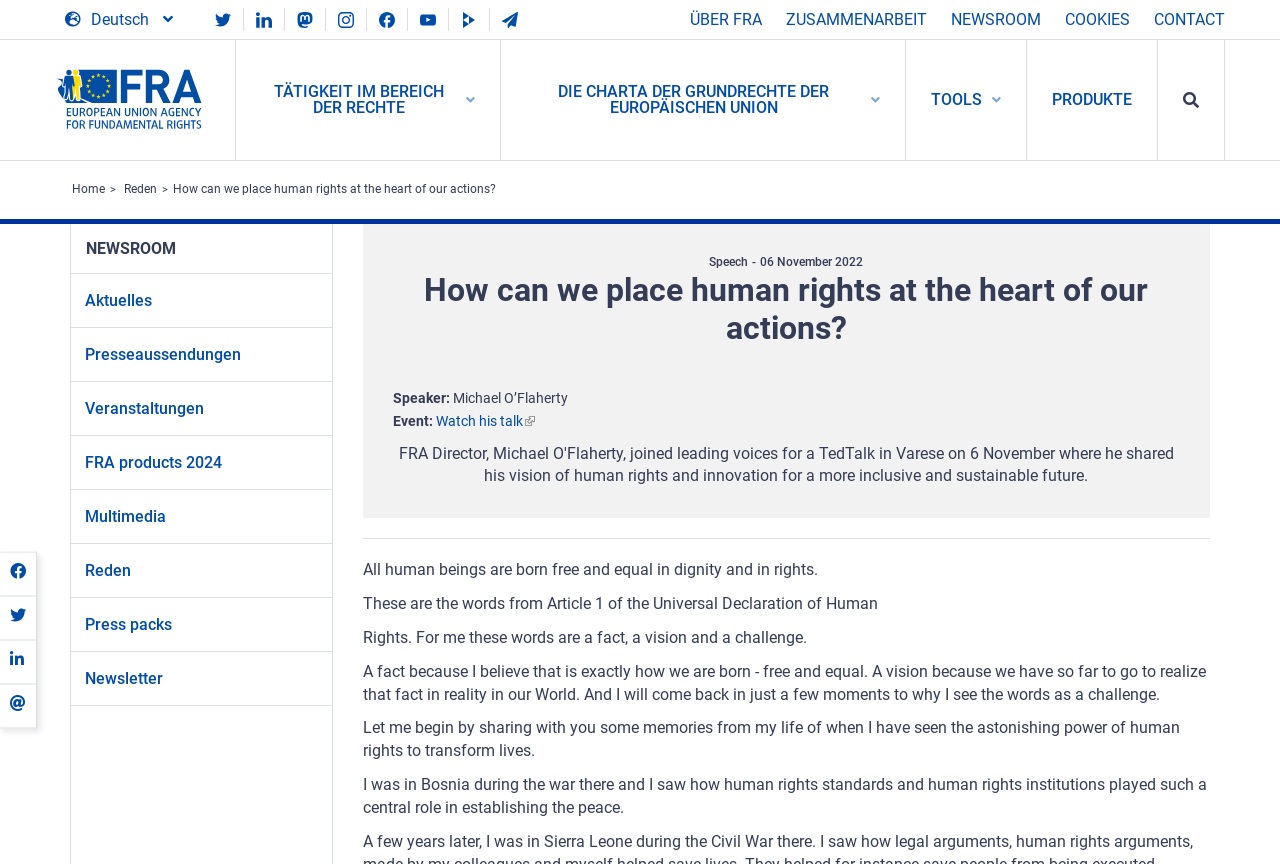Summarize the webpage with intricate details.

The webpage is about the European Union Agency for Fundamental Rights, with a focus on human rights. At the top, there is a banner with the agency's logo and a navigation menu with links to social media channels, a language selection button, and a newsletter subscription link. Below the banner, there is a main navigation menu with links to various sections of the website, including "ÜBER FRA", "ZUSAMMENARBEIT", "NEWSROOM", "COOKIES", and "CONTACT".

The main content of the page is a speech by Michael O'Flaherty, with a heading "How can we place human rights at the heart of our actions?" and a subheading "Speech". The speech is divided into several paragraphs, with quotes from the Universal Declaration of Human Rights and personal anecdotes from the speaker's life. The text is accompanied by a time stamp indicating when the speech was given.

On the right-hand side of the page, there is a navigation menu with links to related content, including "Home", "Reden", and "How can we place human rights at the heart of our actions?". Below this menu, there is a section with links to various news categories, including "Aktuelles", "Presseaussendungen", "Veranstaltungen", and "Multimedia".

Throughout the page, there are several images, including the agency's logo, social media icons, and a photo of the speaker. The overall layout is clean and organized, with clear headings and concise text.